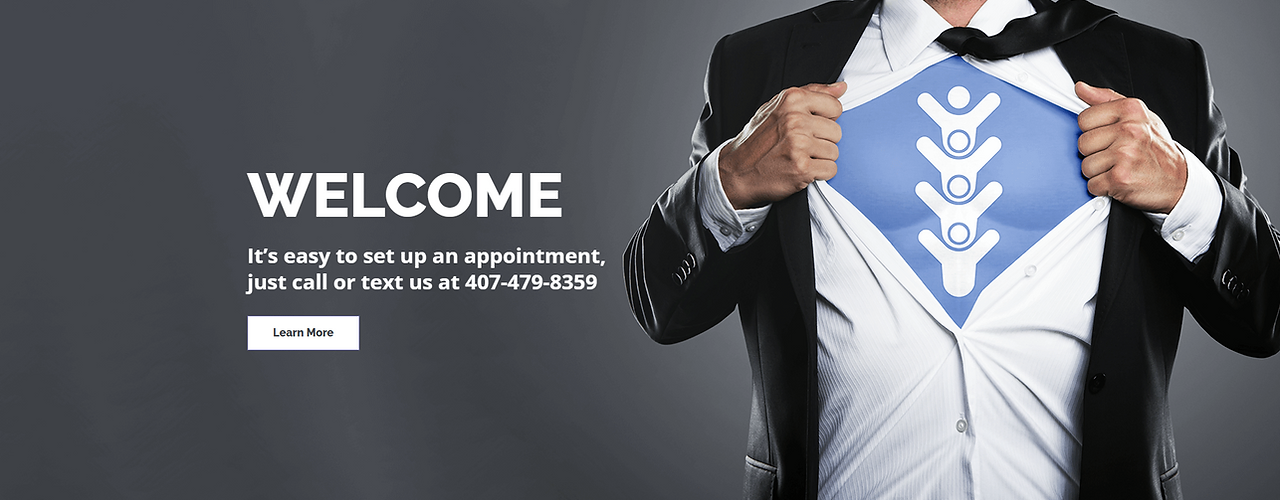What is the contact number provided?
With the help of the image, please provide a detailed response to the question.

The contact number is explicitly stated in the caption as 407-479-8359, allowing potential patients to easily make an appointment.